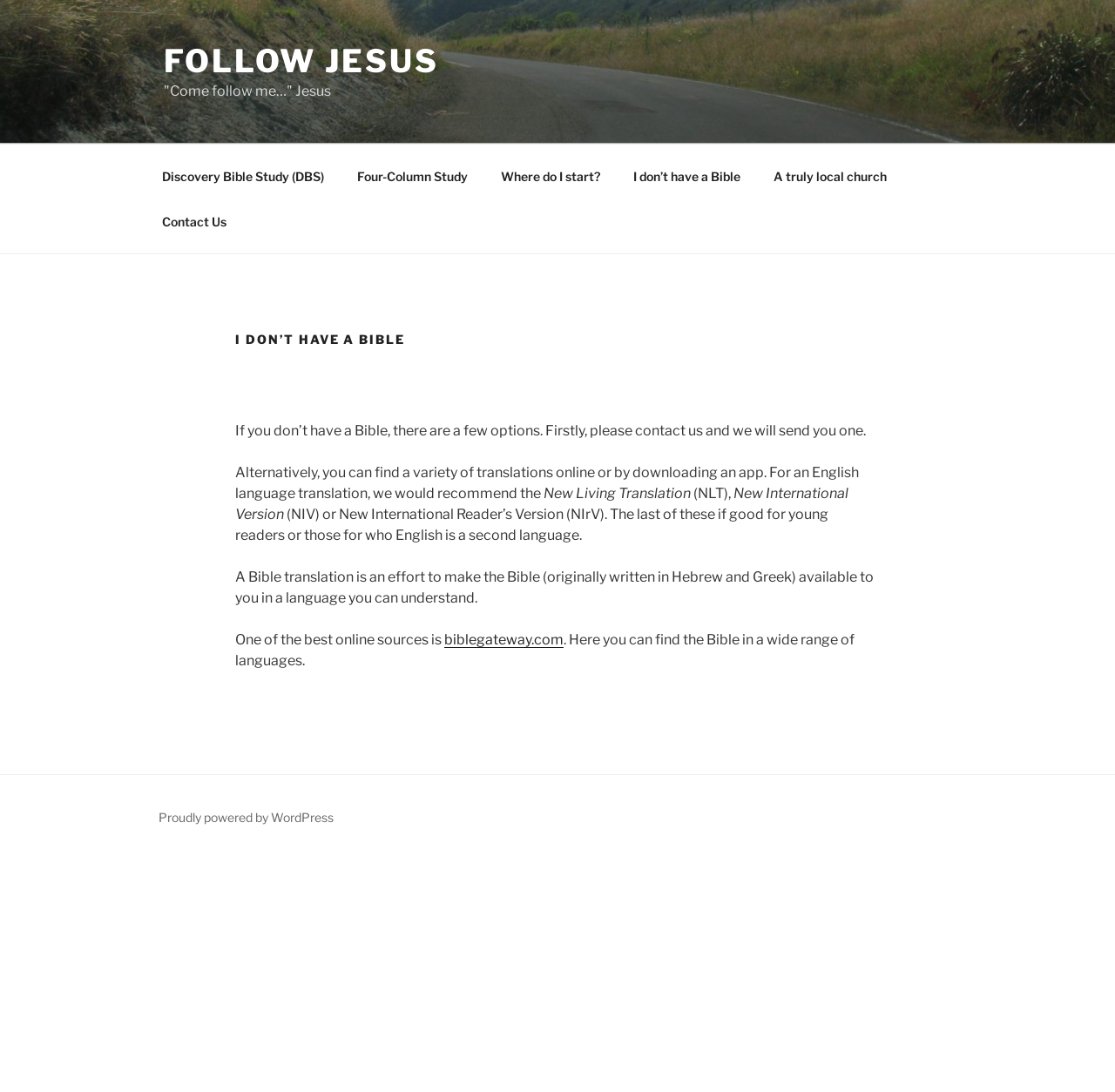Please analyze the image and provide a thorough answer to the question:
How can you get a Bible if you don't have one?

The webpage suggests that if you don't have a Bible, you can contact them and they will send you one, or you can find a variety of translations online or by downloading an app.